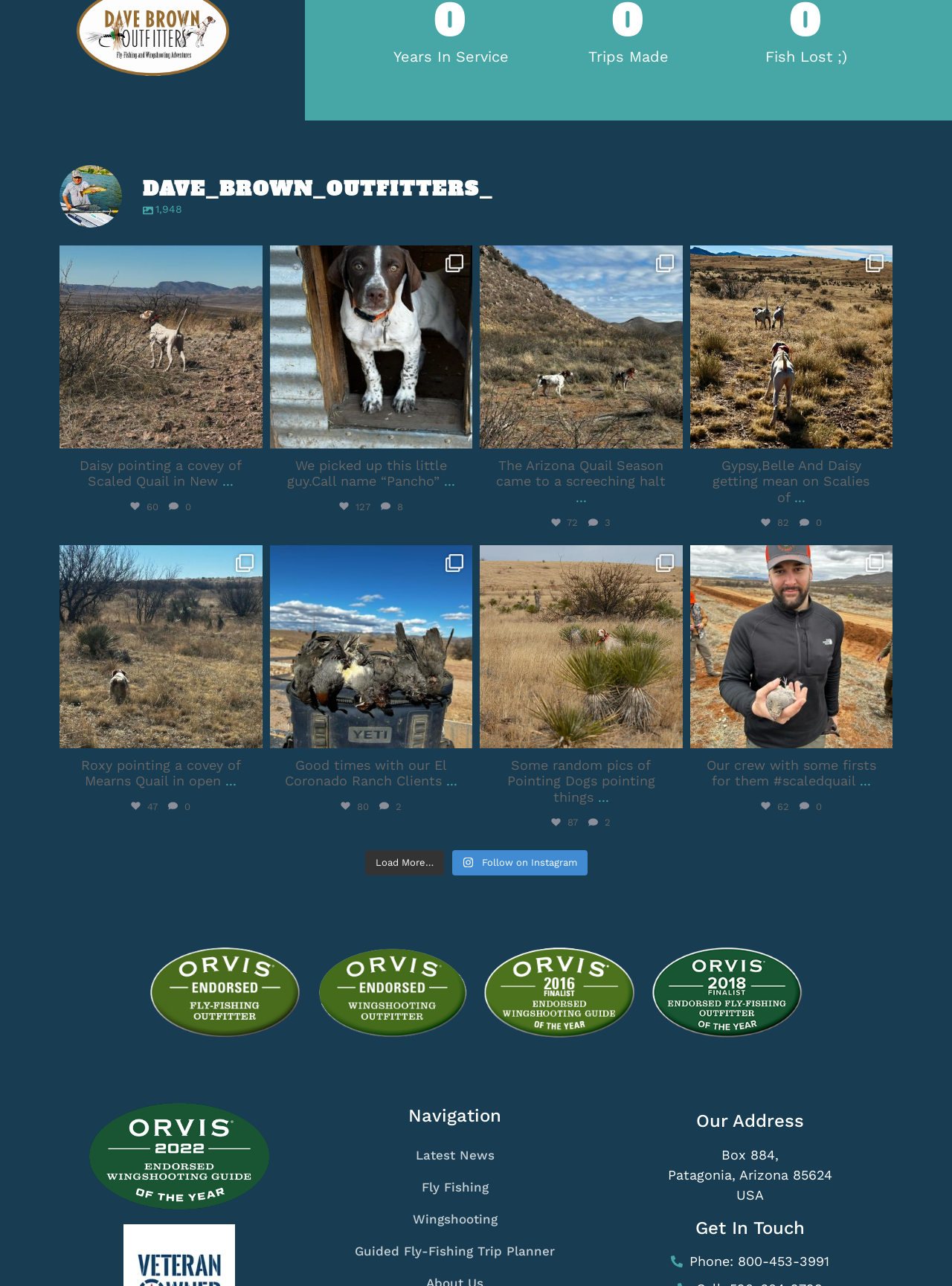Use the information in the screenshot to answer the question comprehensively: How many years of service does Dave Brown have?

The webpage does not provide a specific number of years of service for Dave Brown. It only mentions 'Years In Service' as a heading, but does not provide a value.